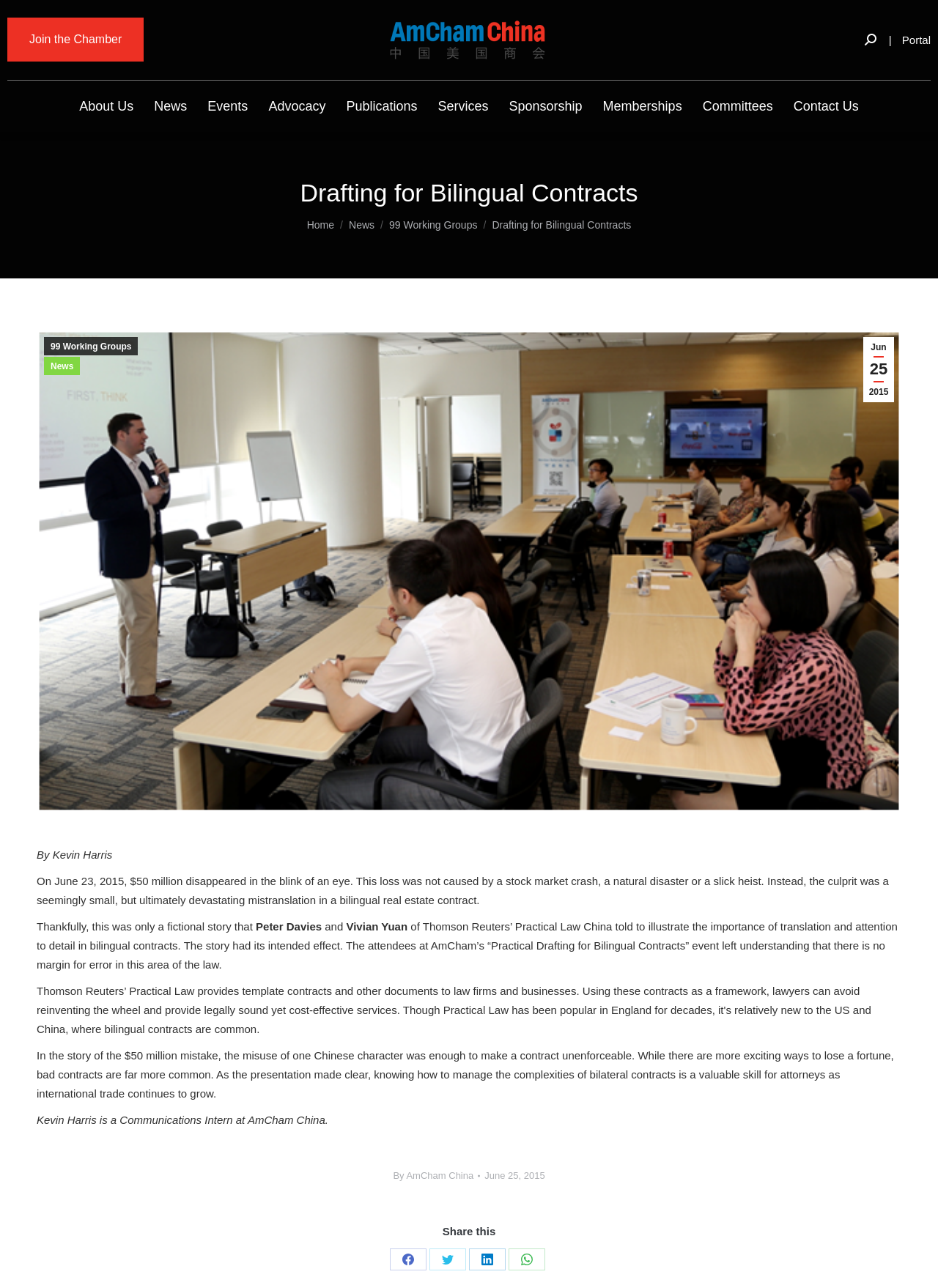Can you find the bounding box coordinates for the UI element given this description: "Contact Us"? Provide the coordinates as four float numbers between 0 and 1: [left, top, right, bottom].

[0.835, 0.063, 0.926, 0.102]